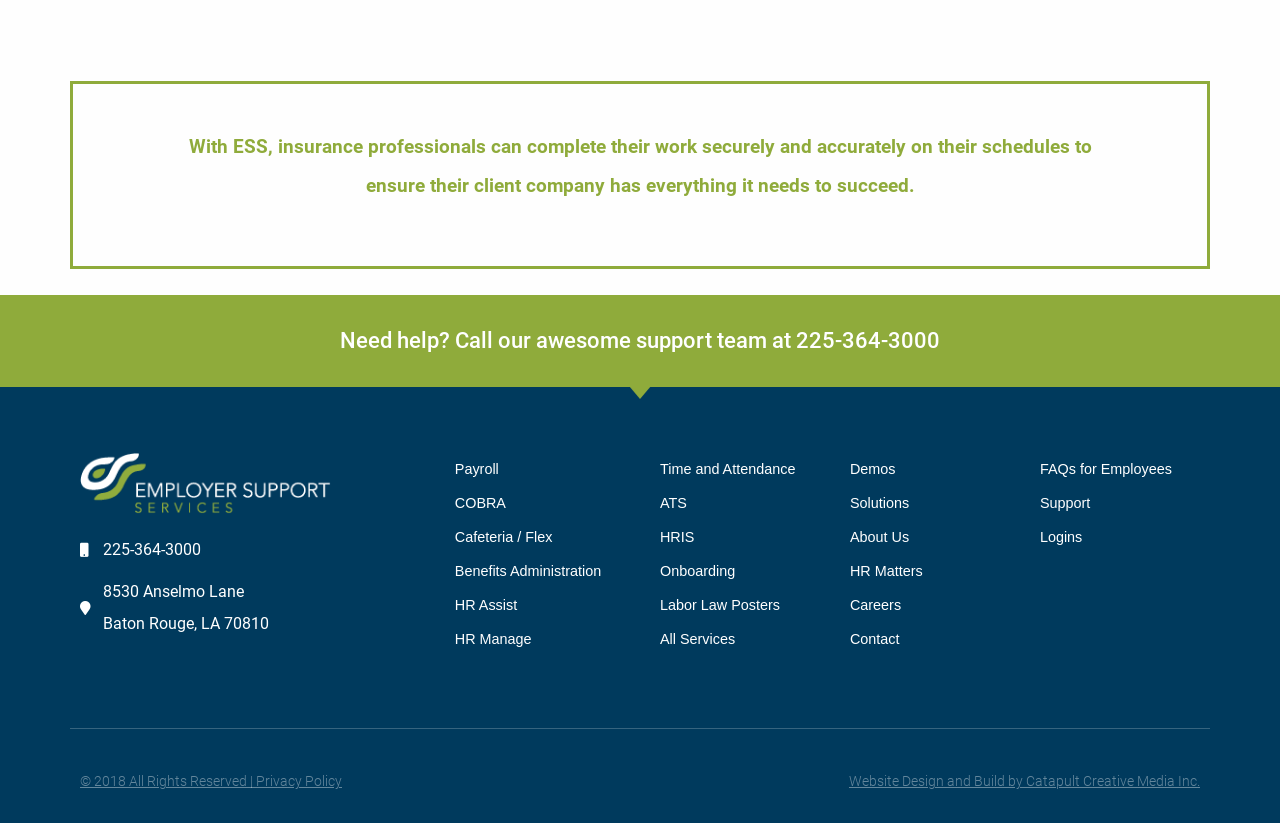Locate the bounding box of the UI element described by: "Cafeteria / Flex" in the given webpage screenshot.

[0.34, 0.631, 0.5, 0.673]